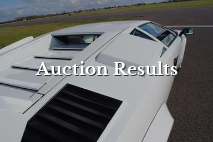What type of setting is hinted at in the backdrop?
Answer with a single word or short phrase according to what you see in the image.

Expansive outdoor